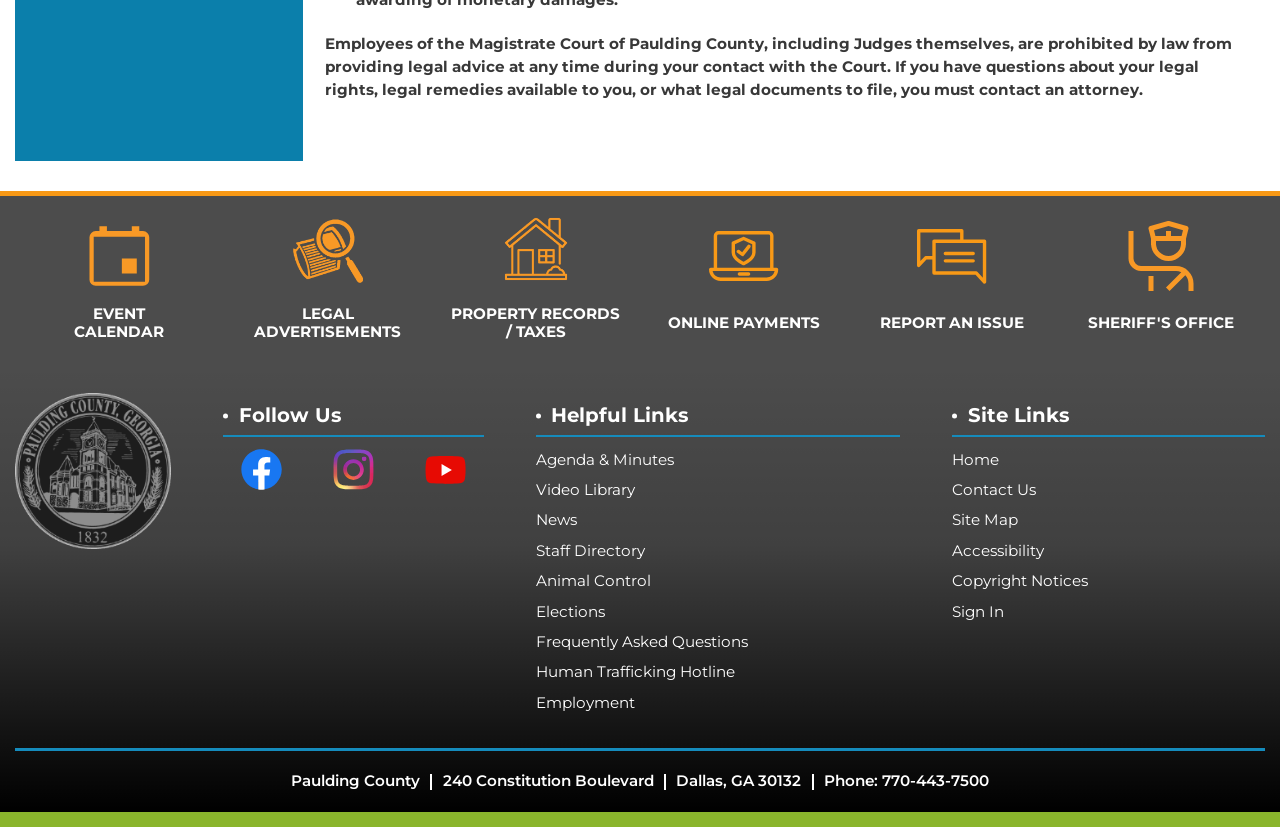Determine the bounding box coordinates of the section I need to click to execute the following instruction: "Open Legal Advertisements in new window". Provide the coordinates as four float numbers between 0 and 1, i.e., [left, top, right, bottom].

[0.182, 0.237, 0.33, 0.443]